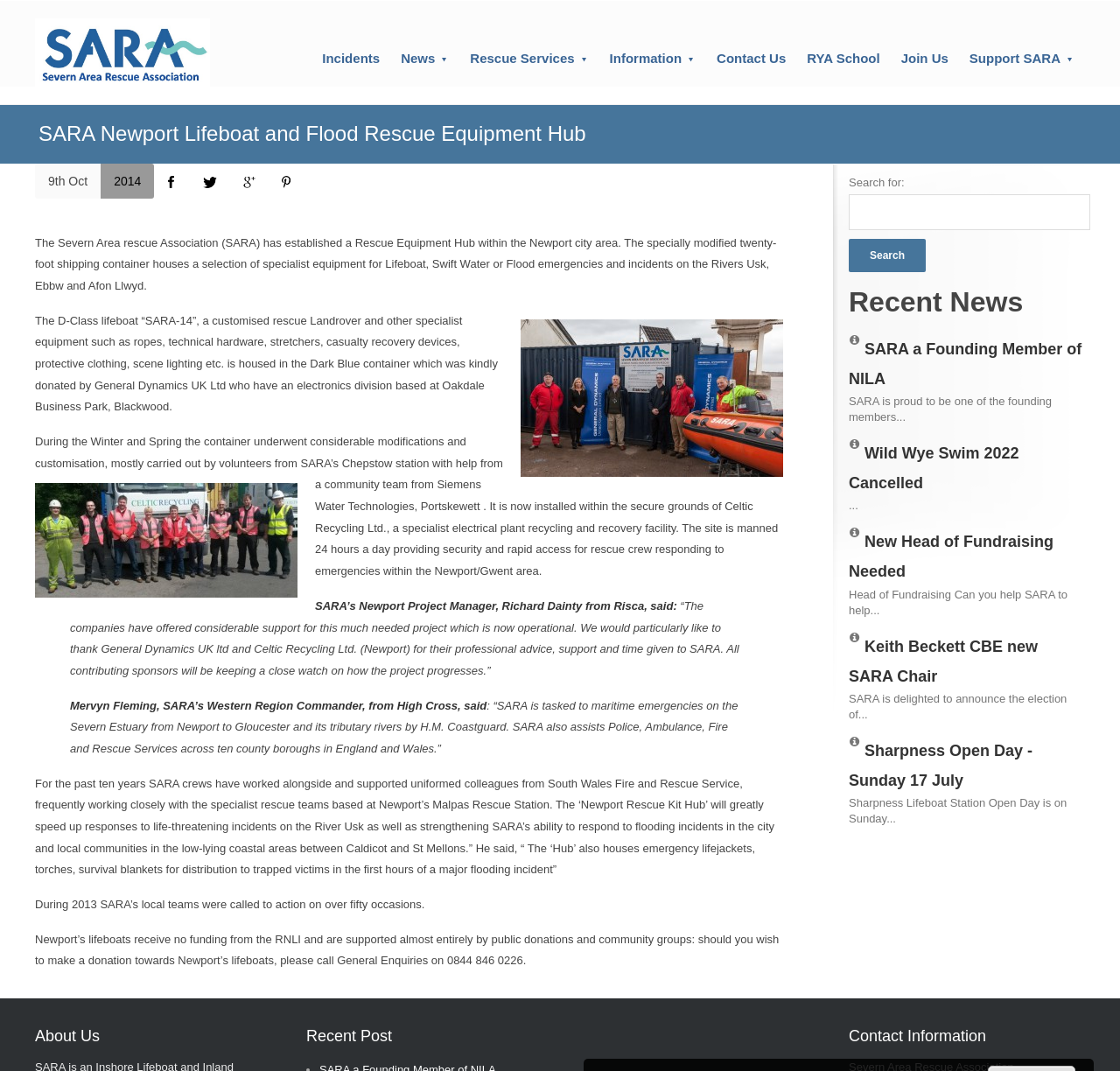Determine the bounding box coordinates of the region to click in order to accomplish the following instruction: "Learn more about 'SARA a Founding Member of NILA'". Provide the coordinates as four float numbers between 0 and 1, specifically [left, top, right, bottom].

[0.758, 0.317, 0.966, 0.362]